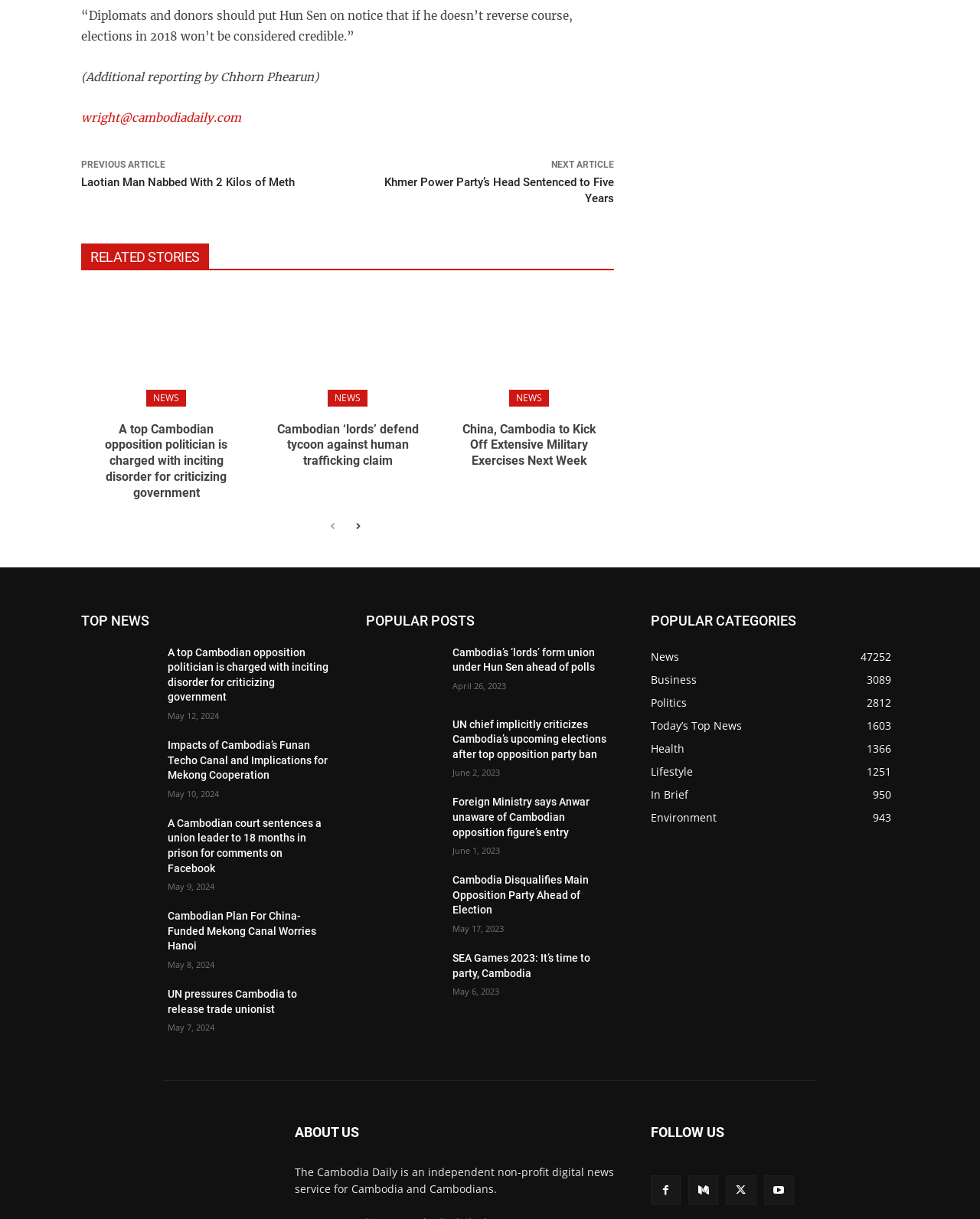Using the details from the image, please elaborate on the following question: What is the date of the article 'Cambodia Disqualifies Main Opposition Party Ahead of Election'?

The date of the article 'Cambodia Disqualifies Main Opposition Party Ahead of Election' can be found next to the article title, which is May 17, 2023.